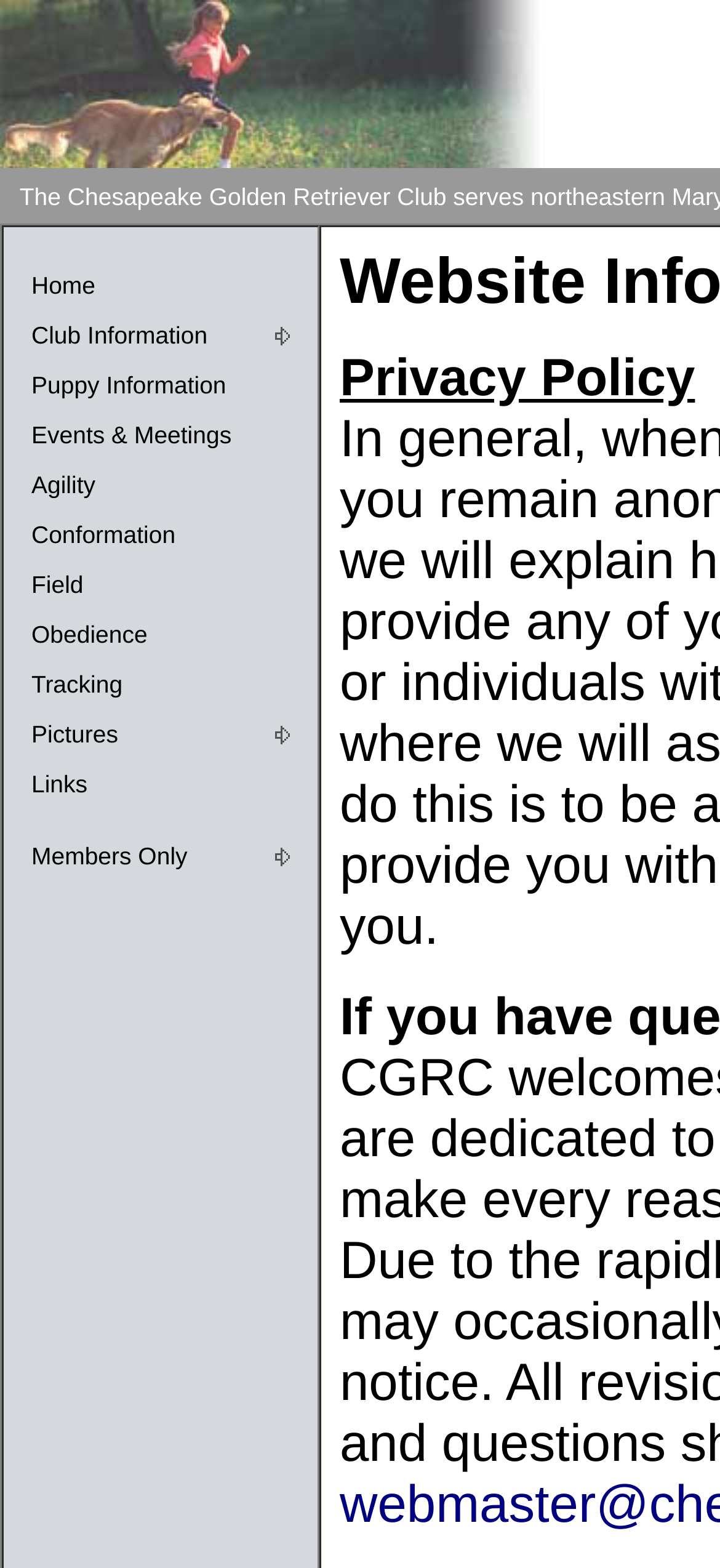Determine the bounding box coordinates of the area to click in order to meet this instruction: "check agility events".

[0.005, 0.293, 0.441, 0.325]